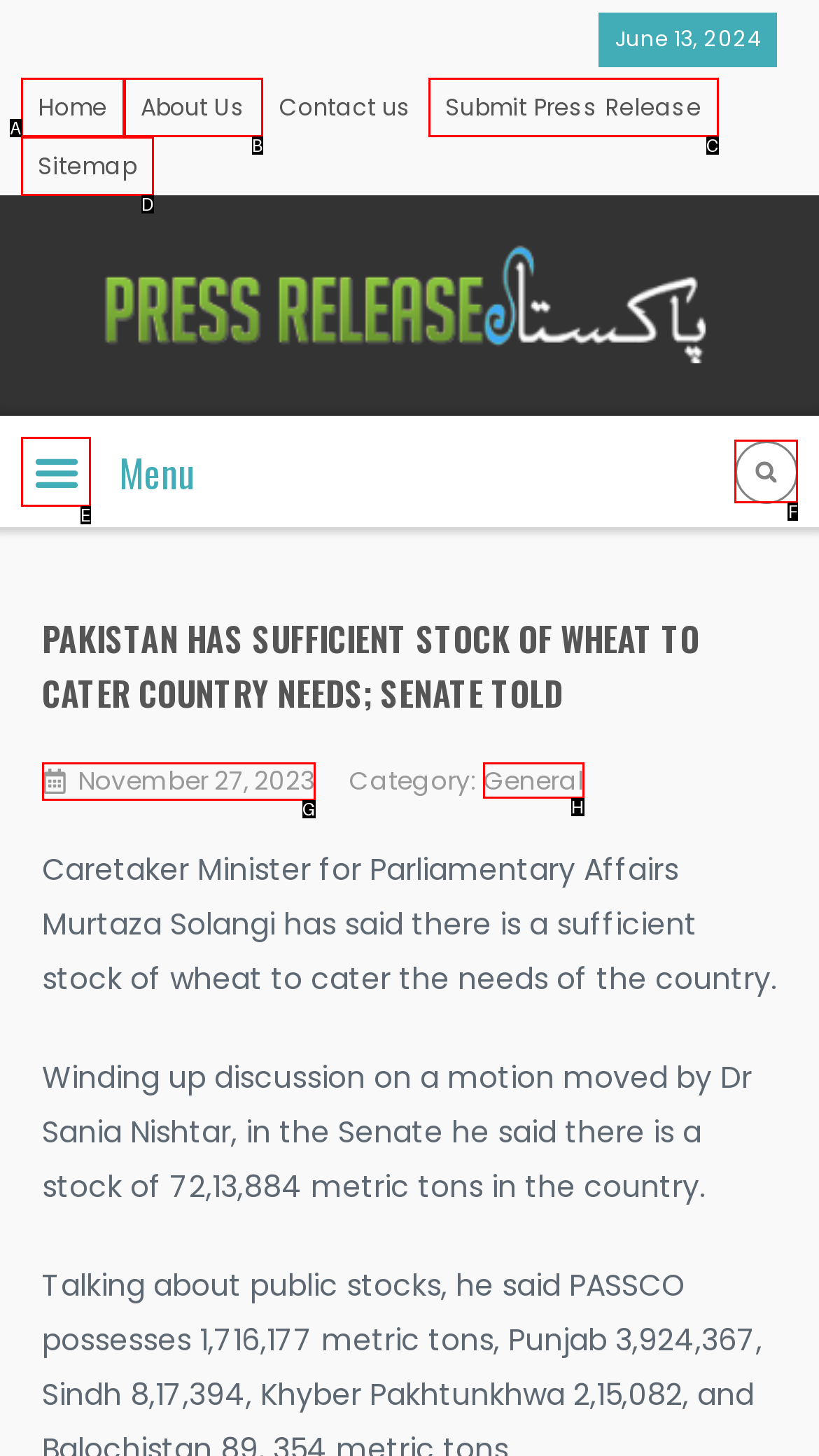From the given options, find the HTML element that fits the description: General. Reply with the letter of the chosen element.

H